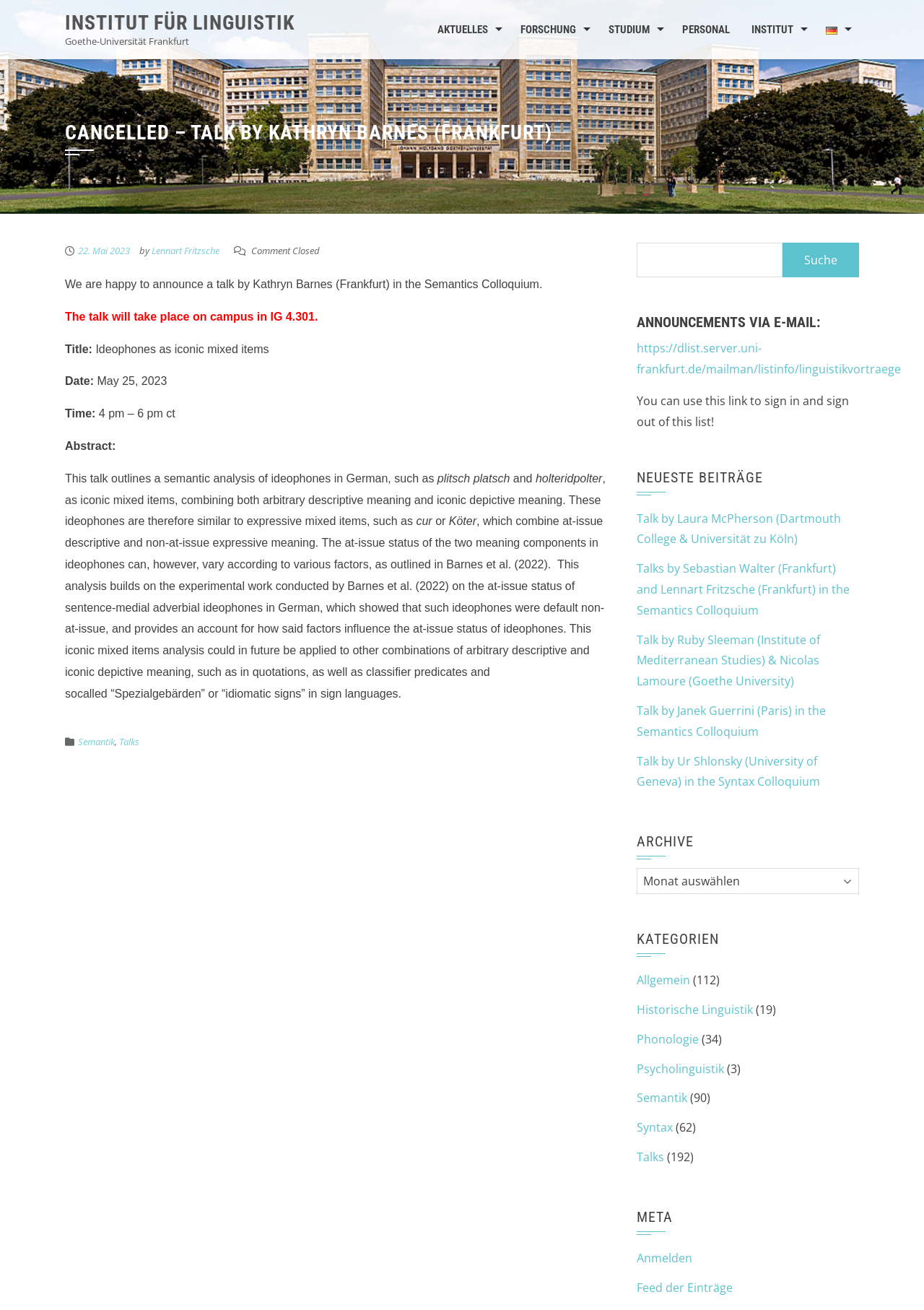Find the bounding box coordinates for the element that must be clicked to complete the instruction: "View the latest announcements". The coordinates should be four float numbers between 0 and 1, indicated as [left, top, right, bottom].

[0.689, 0.385, 0.93, 0.608]